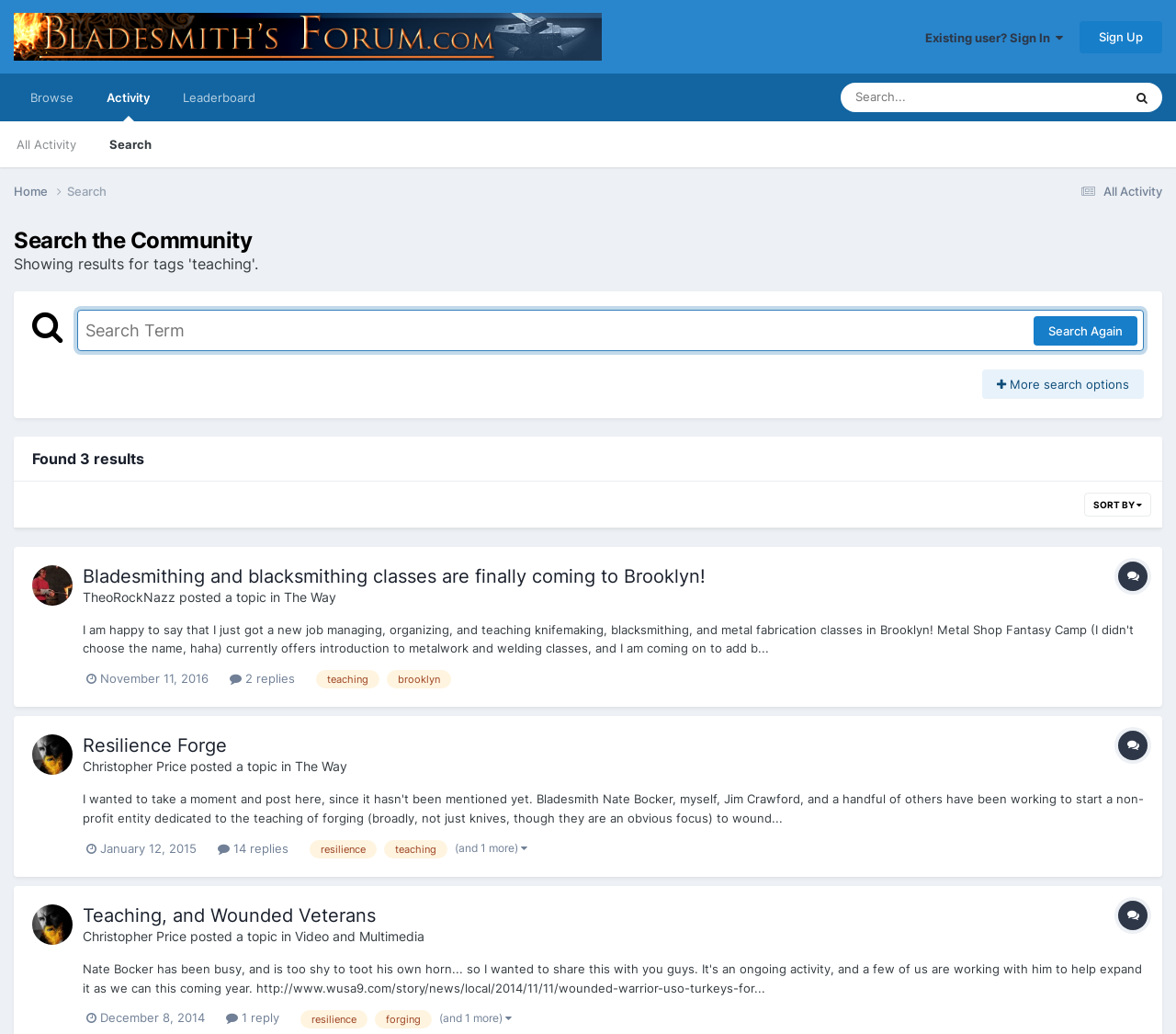Find the bounding box coordinates of the element to click in order to complete this instruction: "Search for a topic". The bounding box coordinates must be four float numbers between 0 and 1, denoted as [left, top, right, bottom].

[0.715, 0.08, 0.871, 0.108]